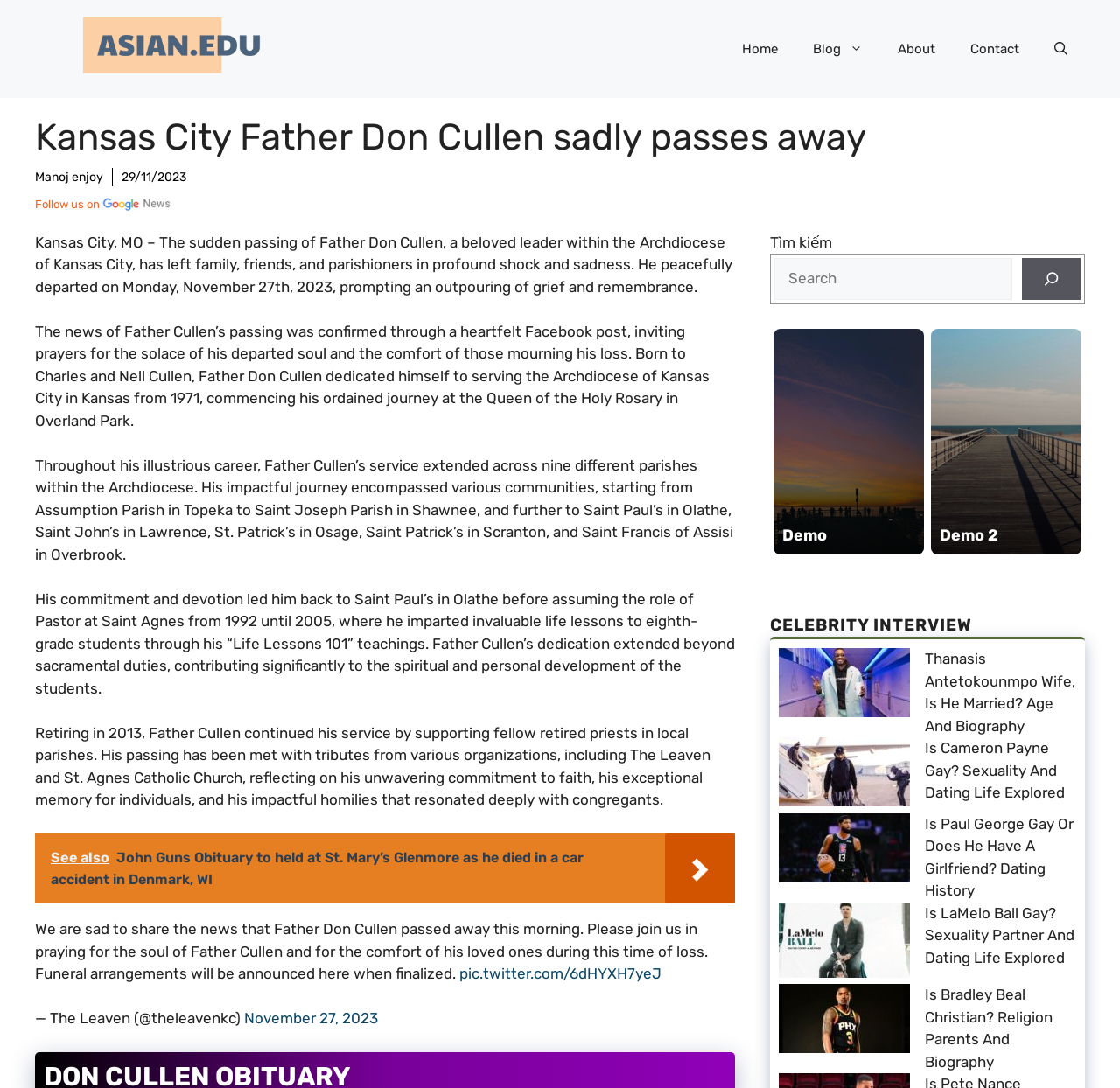Refer to the image and answer the question with as much detail as possible: What is the name of the priest who passed away?

I found the answer by reading the heading 'Kansas City Father Don Cullen sadly passes away' and the subsequent paragraphs that describe his life and service.